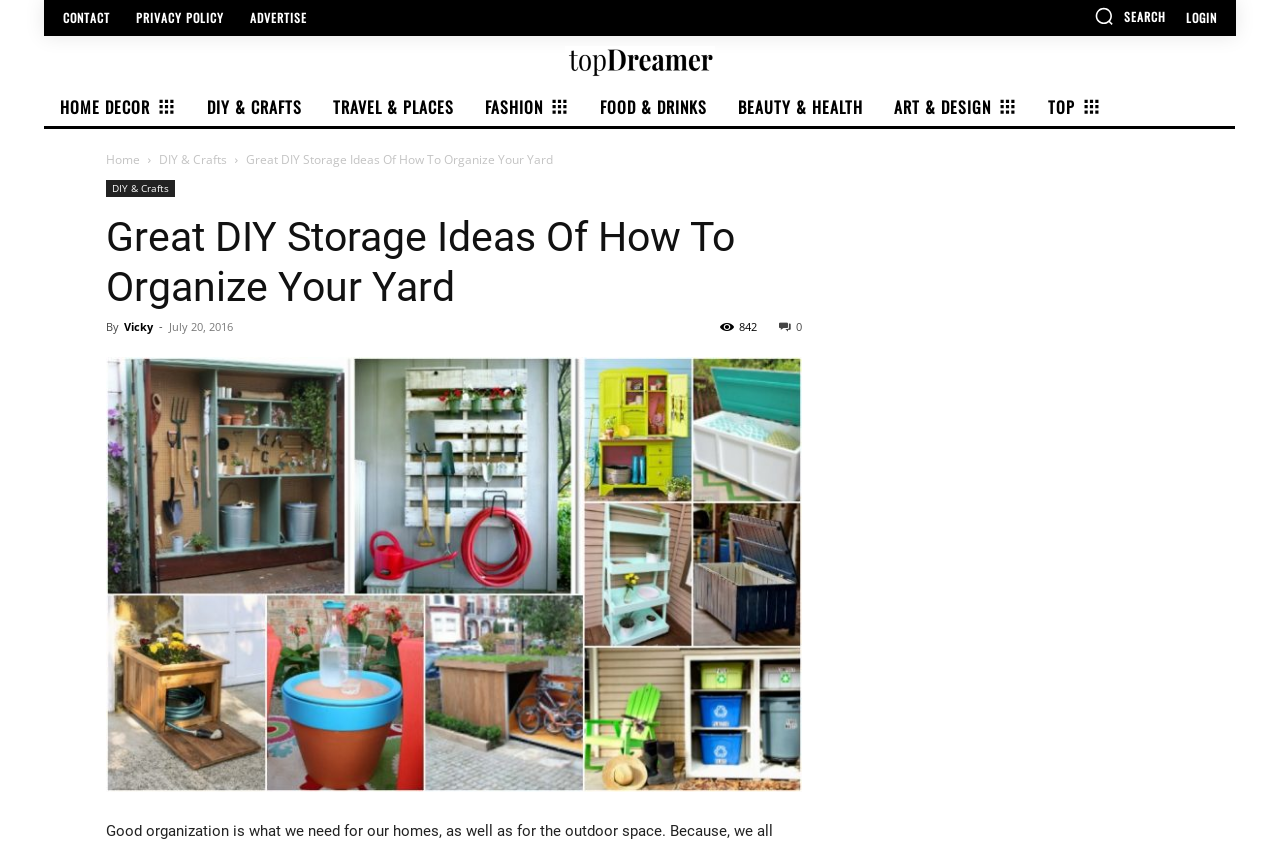Please determine the bounding box coordinates of the element to click in order to execute the following instruction: "visit home decor page". The coordinates should be four float numbers between 0 and 1, specified as [left, top, right, bottom].

[0.034, 0.104, 0.145, 0.15]